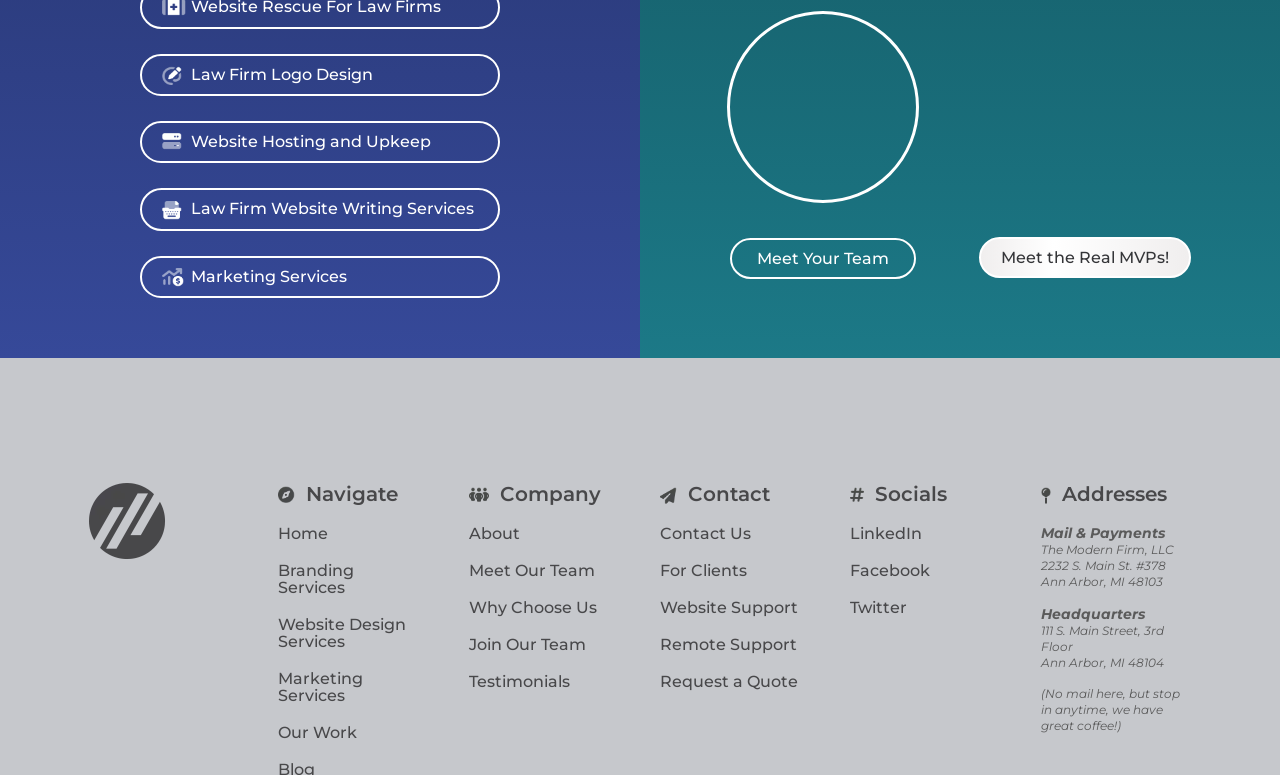What is the purpose of the 'Meet Your Team' link?
From the screenshot, supply a one-word or short-phrase answer.

To introduce the team members